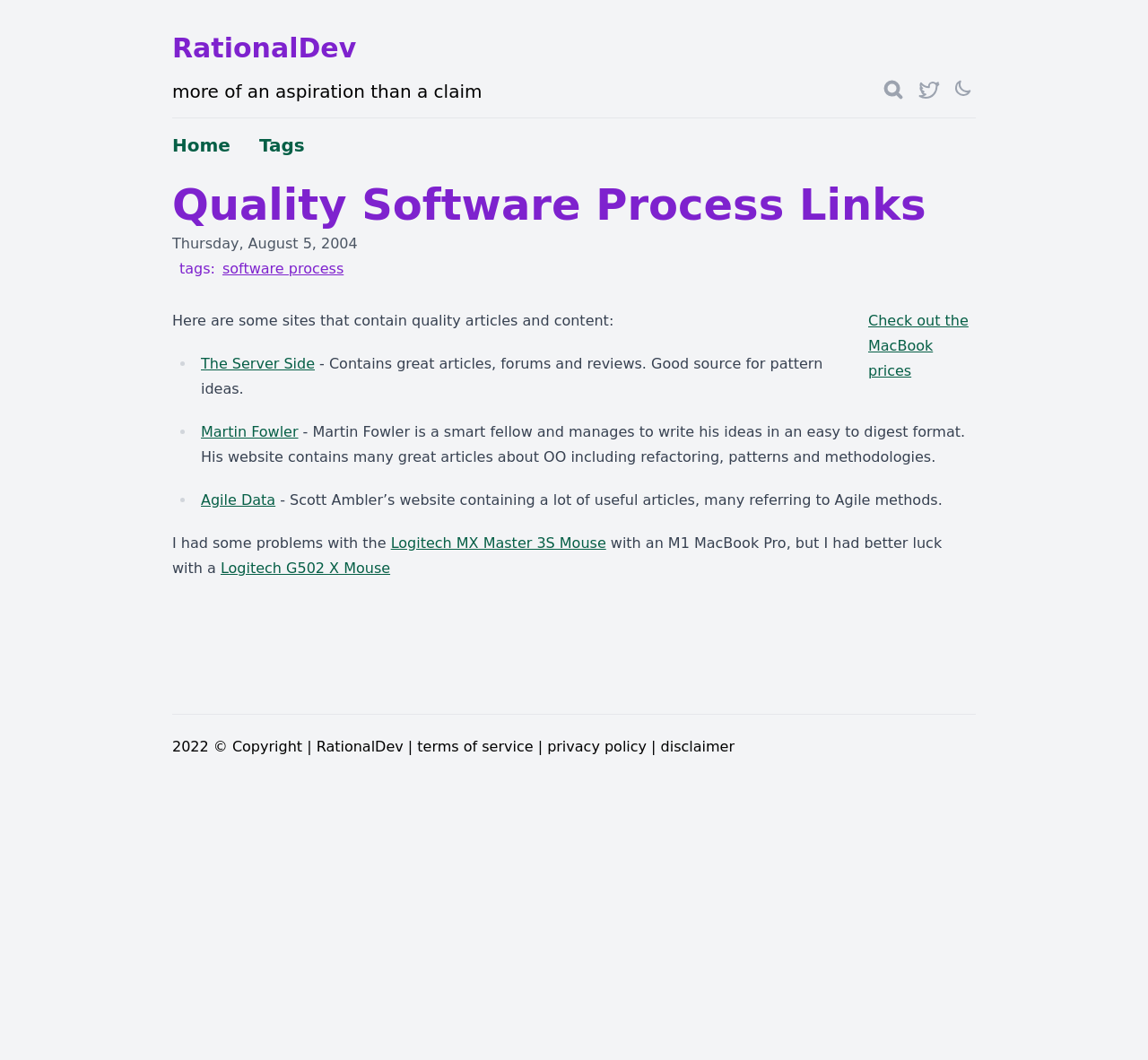What is the copyright year mentioned in the footer?
Give a one-word or short-phrase answer derived from the screenshot.

2022